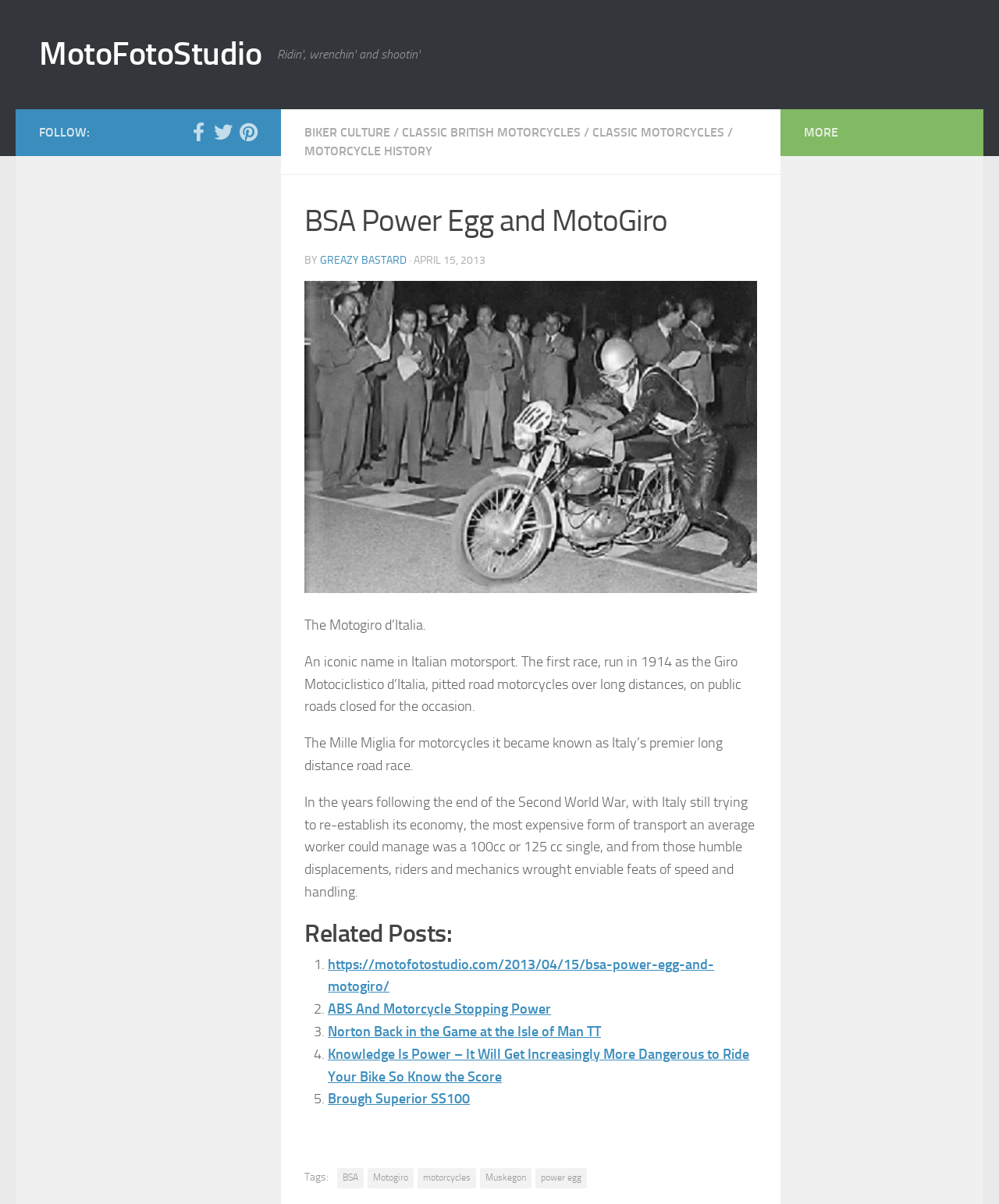What type of vehicles are mentioned in the article?
Utilize the information in the image to give a detailed answer to the question.

The article mentions 'road motorcycles' and 'motorcycles' in the text, indicating that the topic is related to motorcycles.